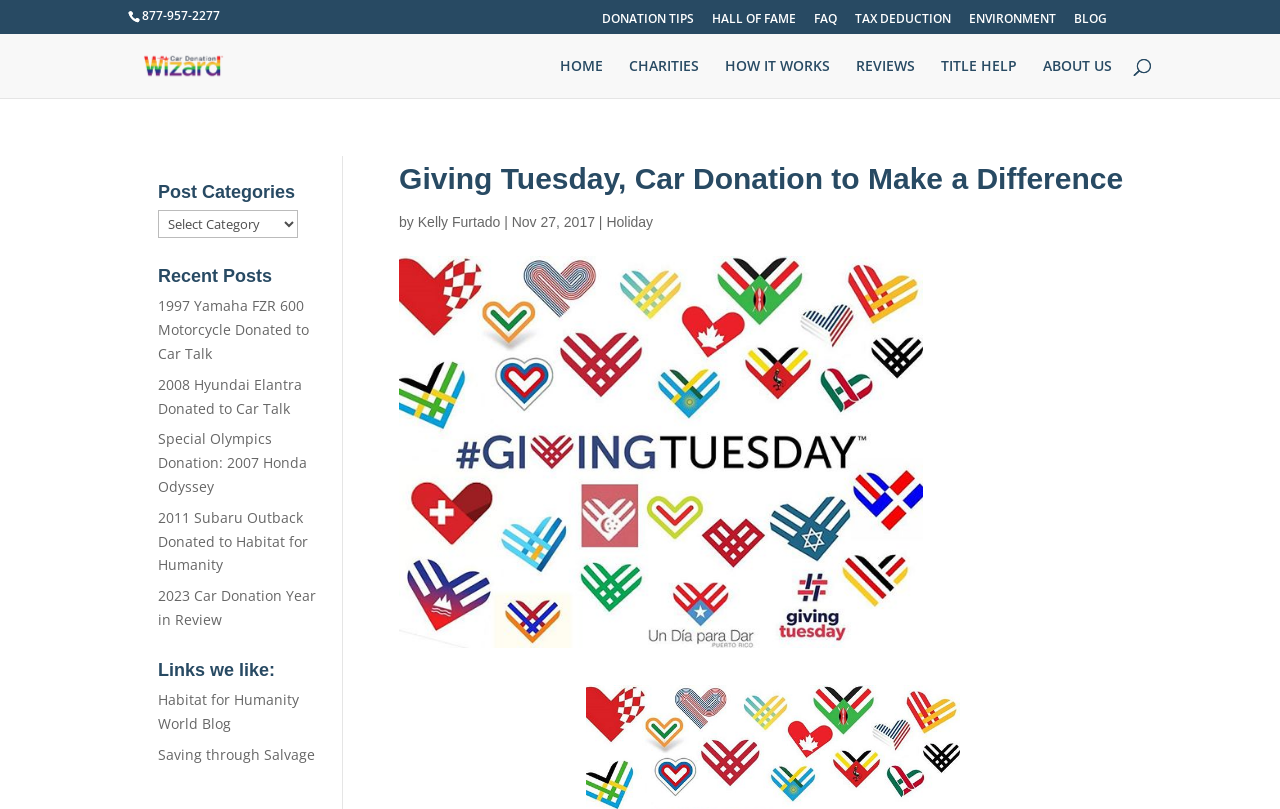Offer an in-depth caption of the entire webpage.

This webpage is about car donation, specifically on Giving Tuesday, with a focus on making a difference through charitable donations. At the top left, there is a phone number, 877-957-2277, displayed prominently. Below it, there is a logo for Car Donation Wizard, accompanied by an image. 

To the right of the logo, there is a navigation menu with links to various pages, including Donation Tips, Hall of Fame, FAQ, Tax Deduction, Environment, Blog, and more. 

Below the navigation menu, there is a search bar that spans almost the entire width of the page. Above the search bar, there is a heading that reads "Giving Tuesday, Car Donation to Make a Difference" followed by the author's name, Kelly Furtado, and the date, Nov 27, 2017. 

On the left side of the page, there are several sections, including Post Categories, Recent Posts, and Links we like. The Recent Posts section features five links to articles about car donations, including a 1997 Yamaha FZR 600 Motorcycle and a 2011 Subaru Outback. The Links we like section has two links to external websites, Habitat for Humanity World Blog and Saving through Salvage.